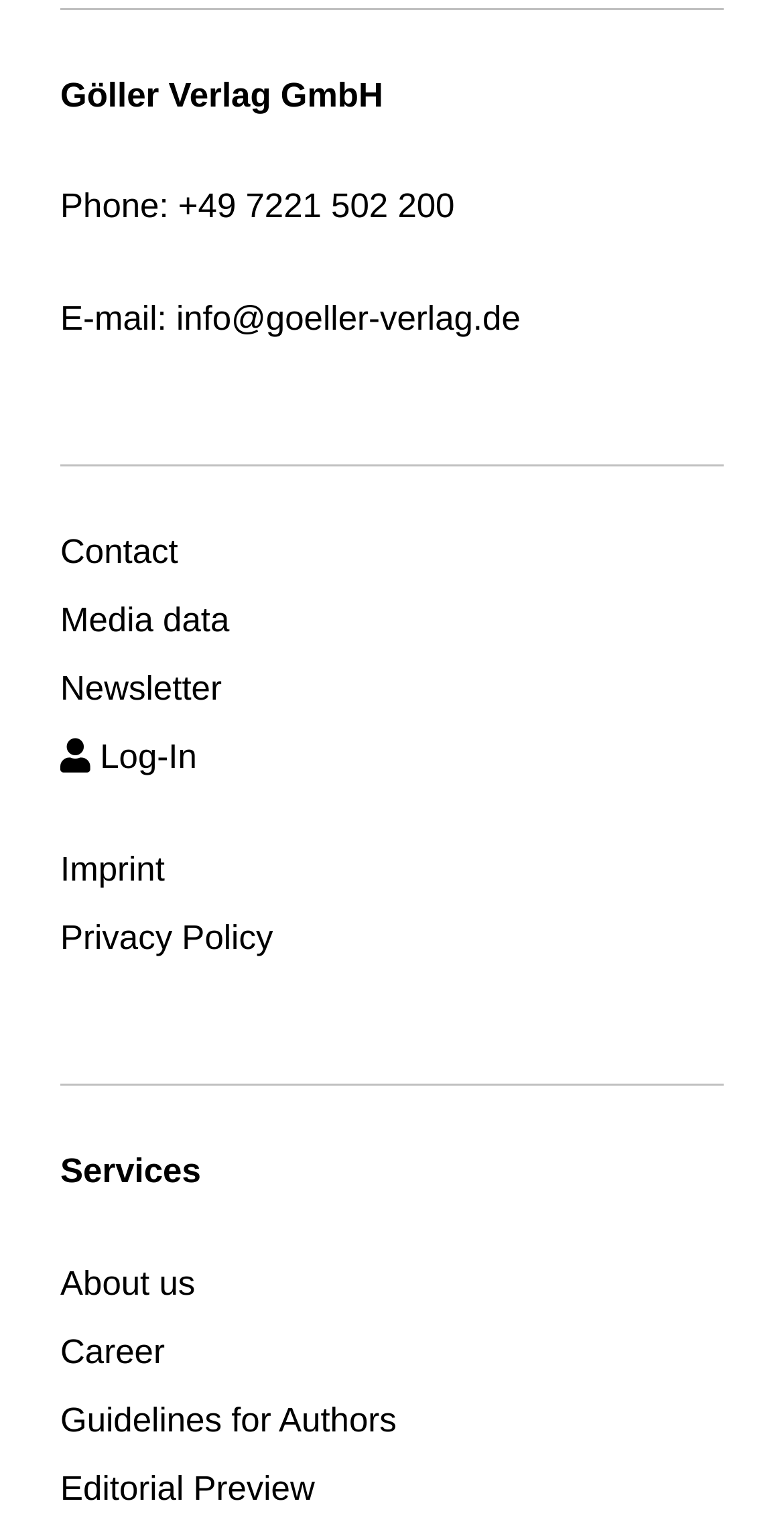Provide a one-word or brief phrase answer to the question:
How many links are there in the footer section?

9